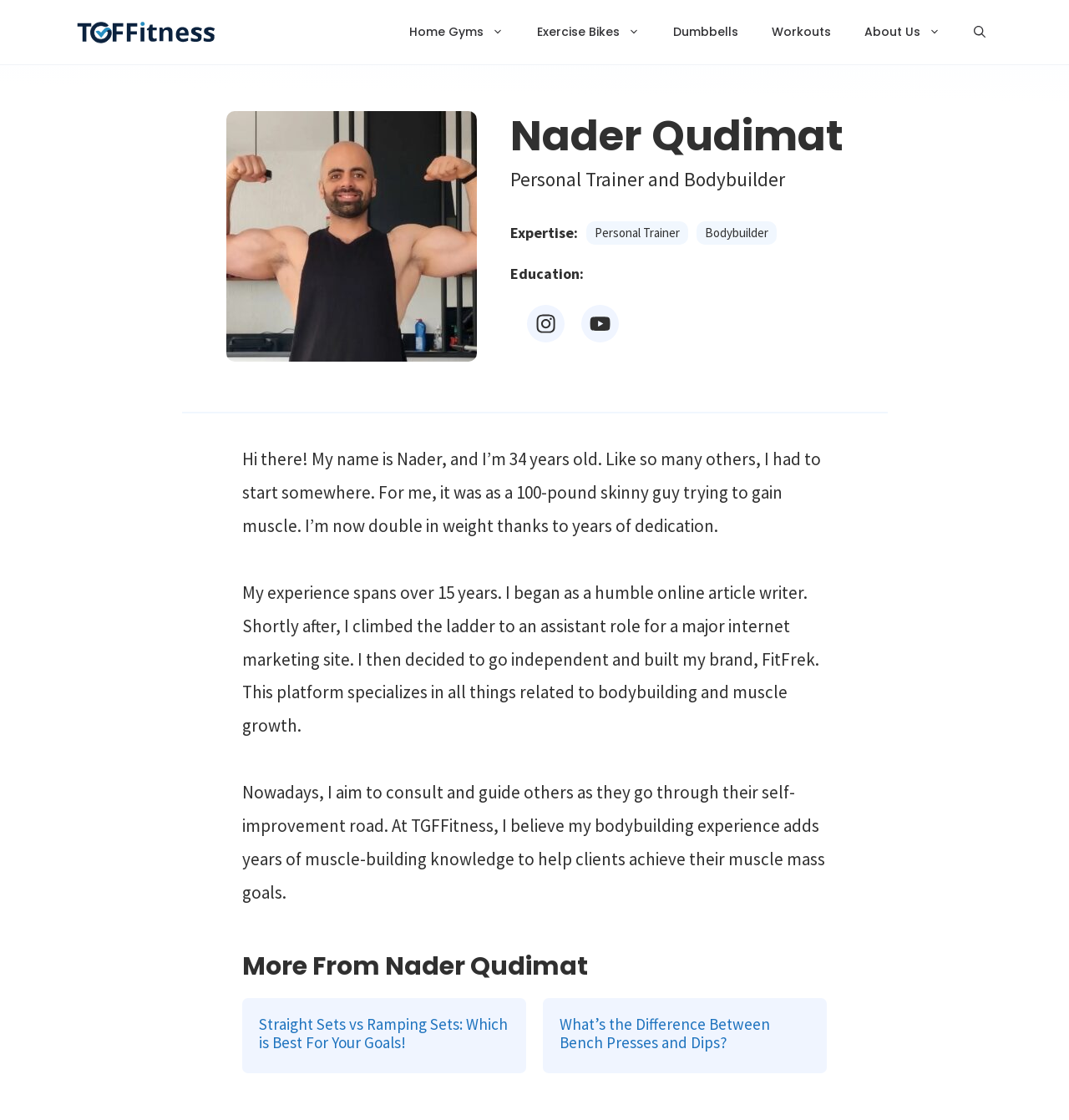Using the image as a reference, answer the following question in as much detail as possible:
What is the topic of the first article mentioned on the webpage?

The webpage lists several articles, and the first one mentioned is 'Straight Sets vs Ramping Sets: Which is Best For Your Goals!'.